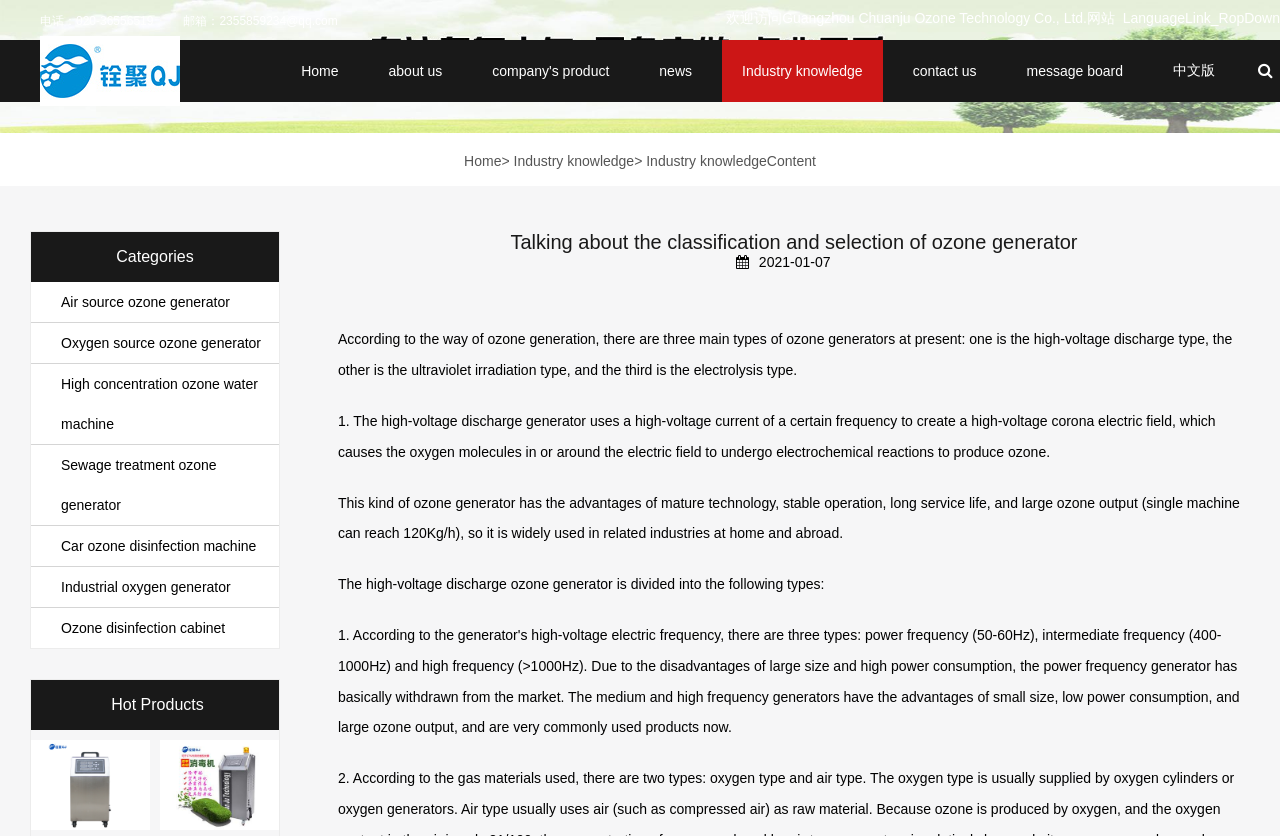Explain the contents of the webpage comprehensively.

The webpage is about the classification and selection of ozone generators, as indicated by the title. At the top left corner, there is a contact information section with a phone number and an email address. Below this section, there is a language selection dropdown menu and a company logo with a link to the company's website.

The main navigation menu is located at the top center of the page, with links to various sections such as Home, About Us, Company's Product, News, Industry Knowledge, Contact Us, and Message Board. There is also a link to a Chinese version of the website.

The main content of the page is divided into two sections. On the left side, there is a category section with links to different types of ozone generators, including Air Source Ozone Generator, Oxygen Source Ozone Generator, and others. Below this section, there is a Hot Products section with images of two car disinfection machines.

On the right side, there is a heading that matches the title of the page, followed by a date and a brief introduction to the classification and selection of ozone generators. The main content is a detailed description of the three main types of ozone generators, including high-voltage discharge type, ultraviolet irradiation type, and electrolysis type. The text explains the working principles and advantages of each type, with a focus on the high-voltage discharge generator.